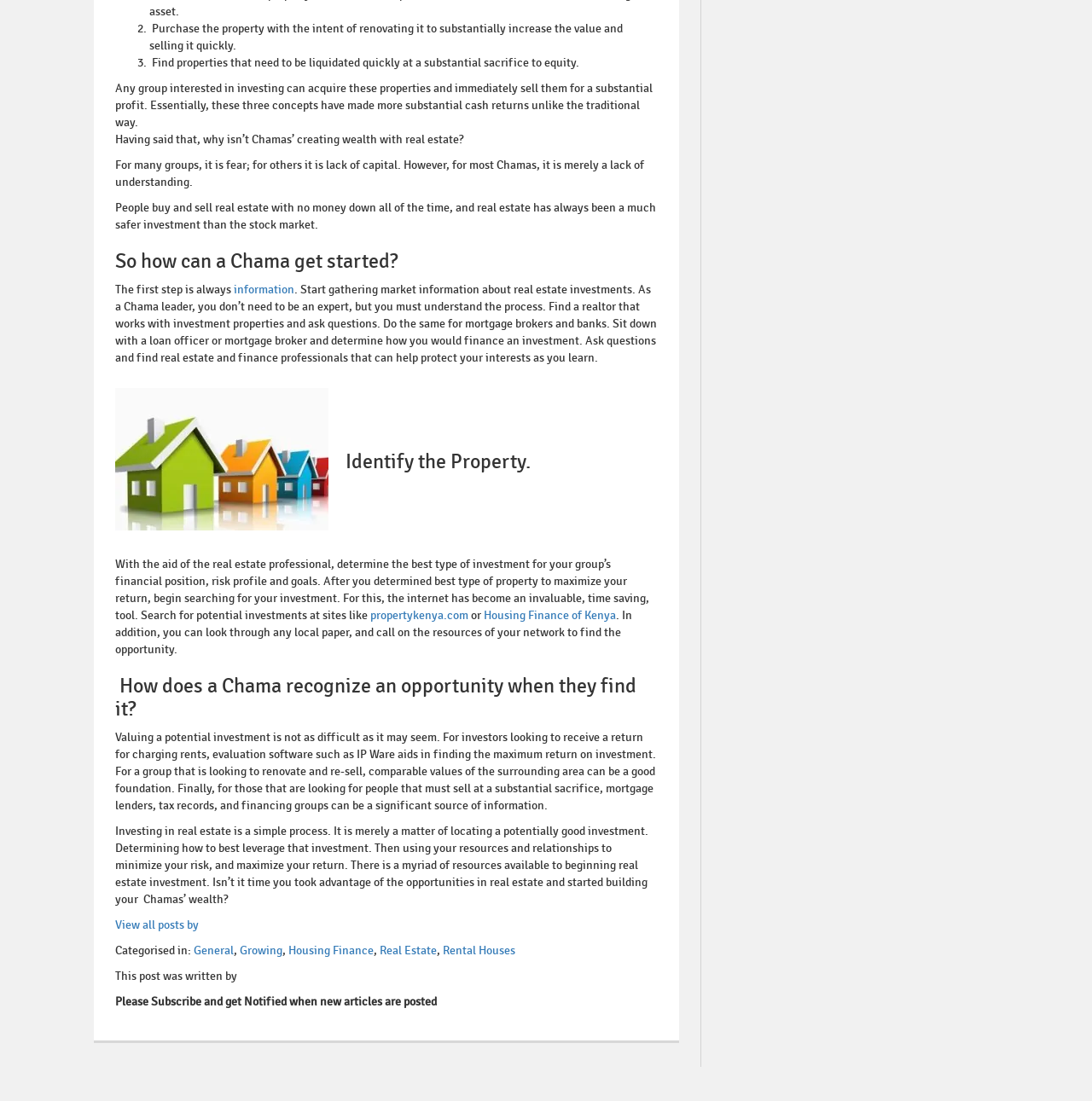Locate and provide the bounding box coordinates for the HTML element that matches this description: "View all posts by".

[0.105, 0.834, 0.182, 0.847]